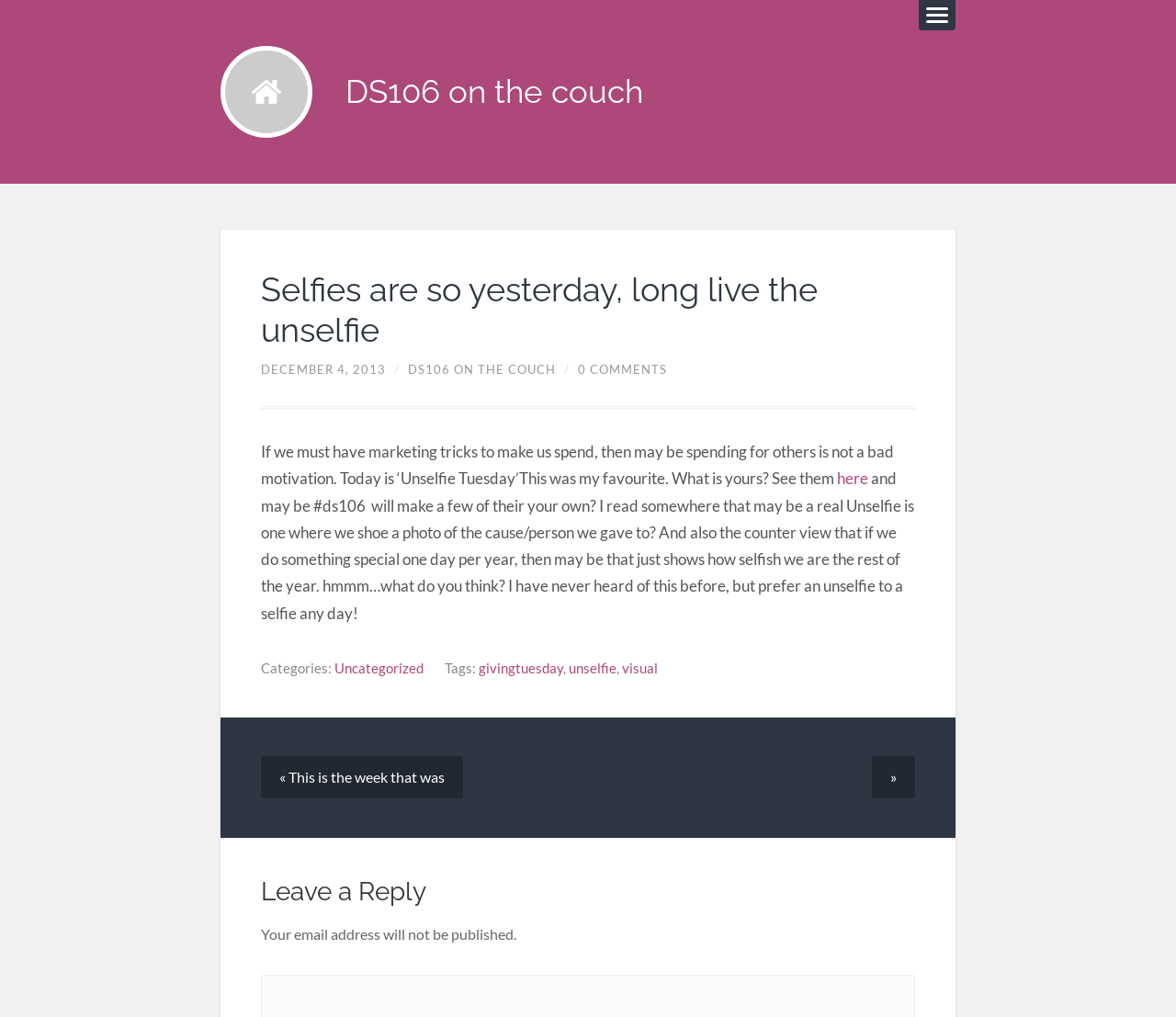Analyze the image and give a detailed response to the question:
How many comments are there on the post?

The number of comments on the post can be found near the date of the post, where it is written as a link '0 COMMENTS'.